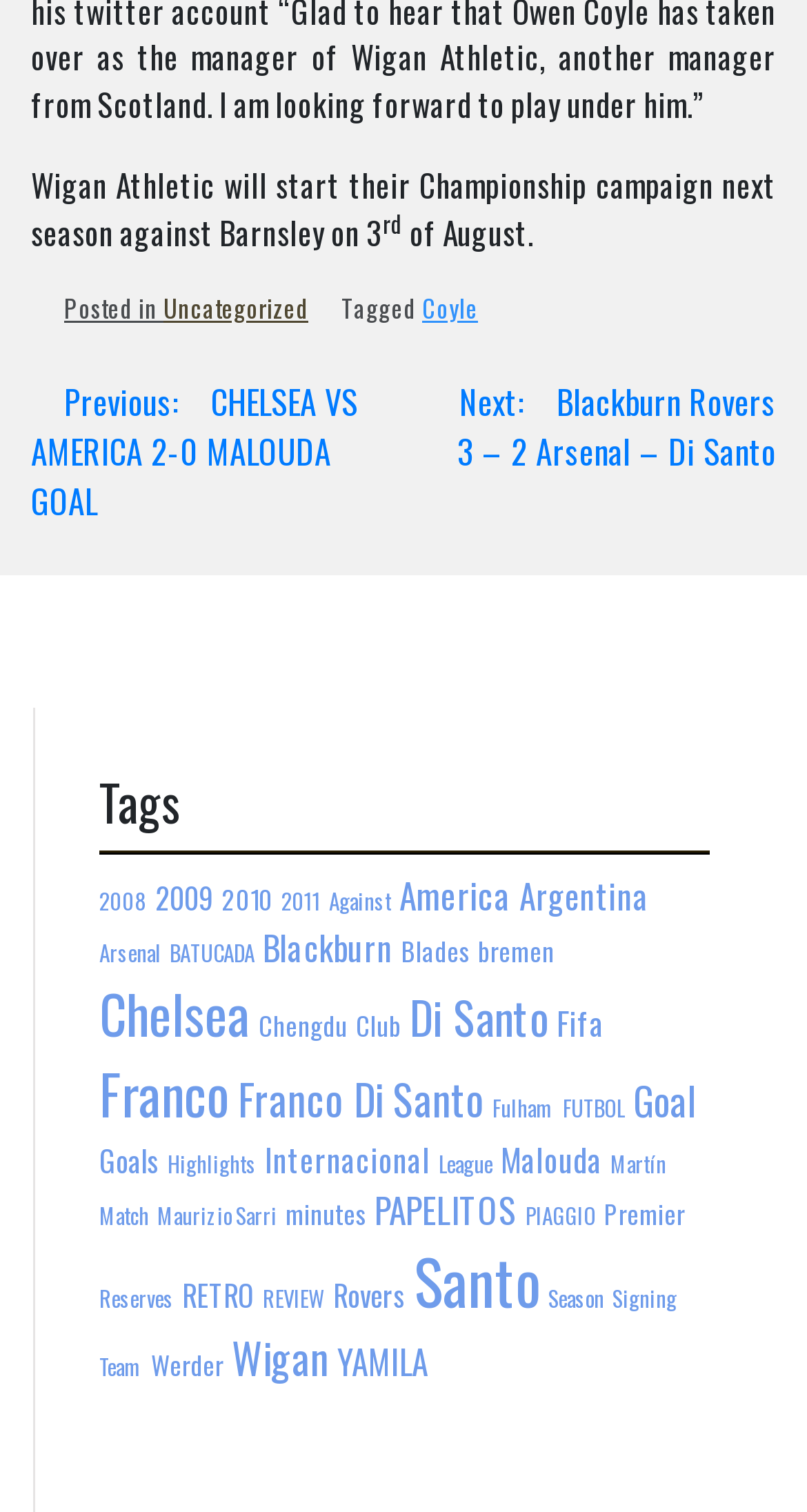Identify the bounding box coordinates of the area you need to click to perform the following instruction: "Read the 'Wigan Athletic will start their Championship campaign next season against Barnsley on 3' article".

[0.038, 0.107, 0.962, 0.168]